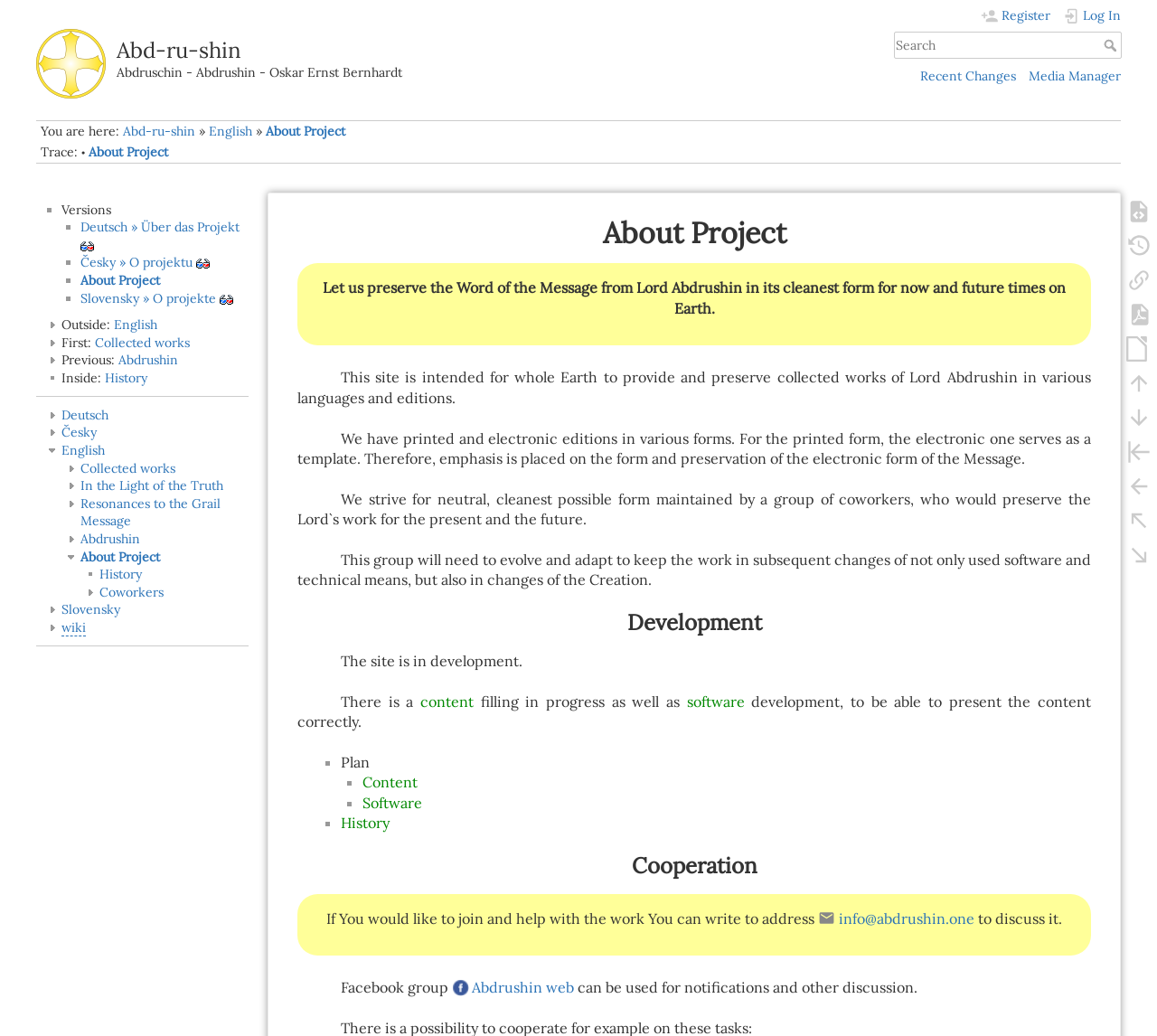Please determine the bounding box coordinates of the clickable area required to carry out the following instruction: "Go to the media manager". The coordinates must be four float numbers between 0 and 1, represented as [left, top, right, bottom].

[0.889, 0.065, 0.969, 0.081]